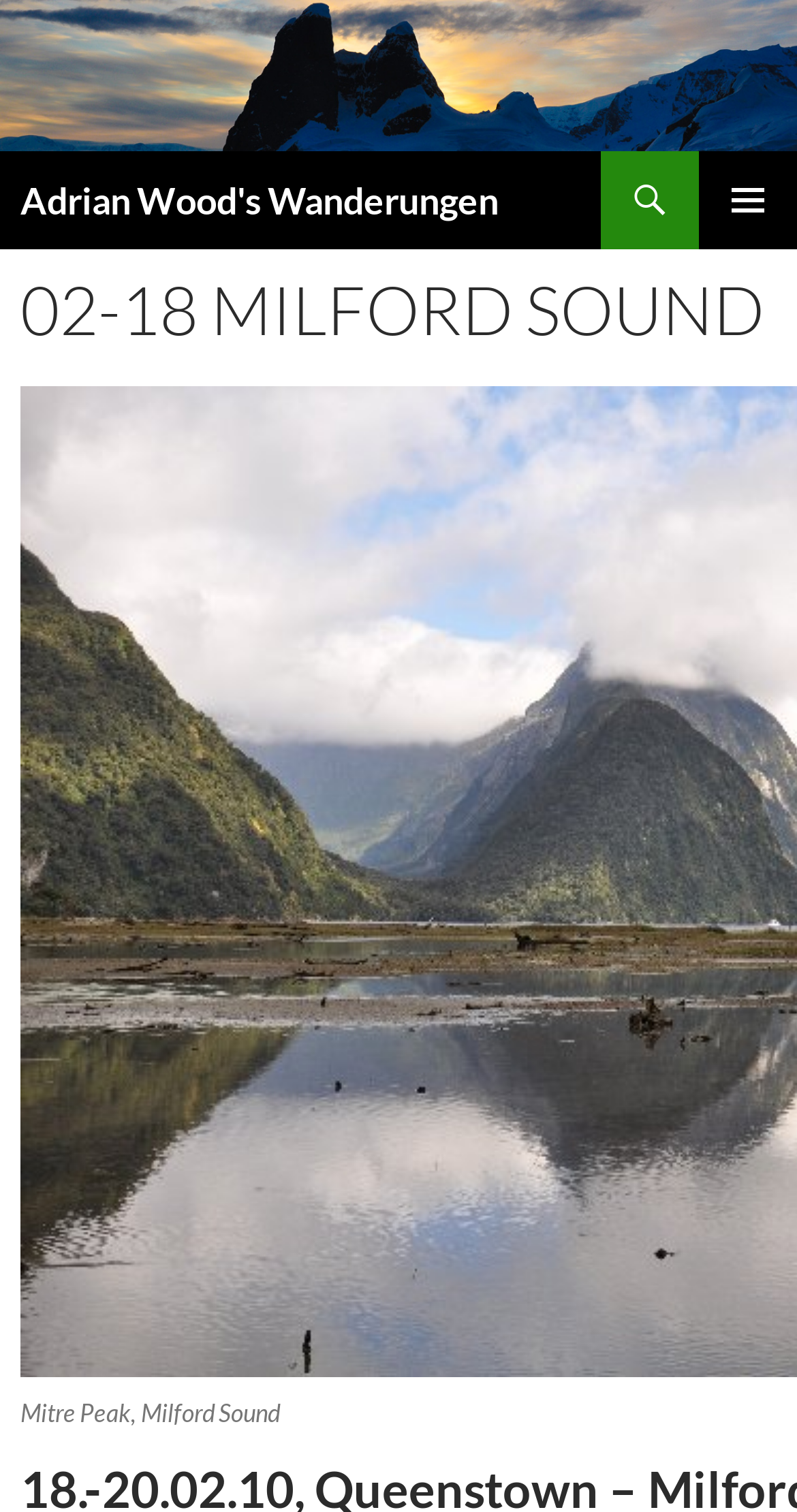Provide a one-word or one-phrase answer to the question:
What is the purpose of the button with the '' icon?

PRIMARY MENU